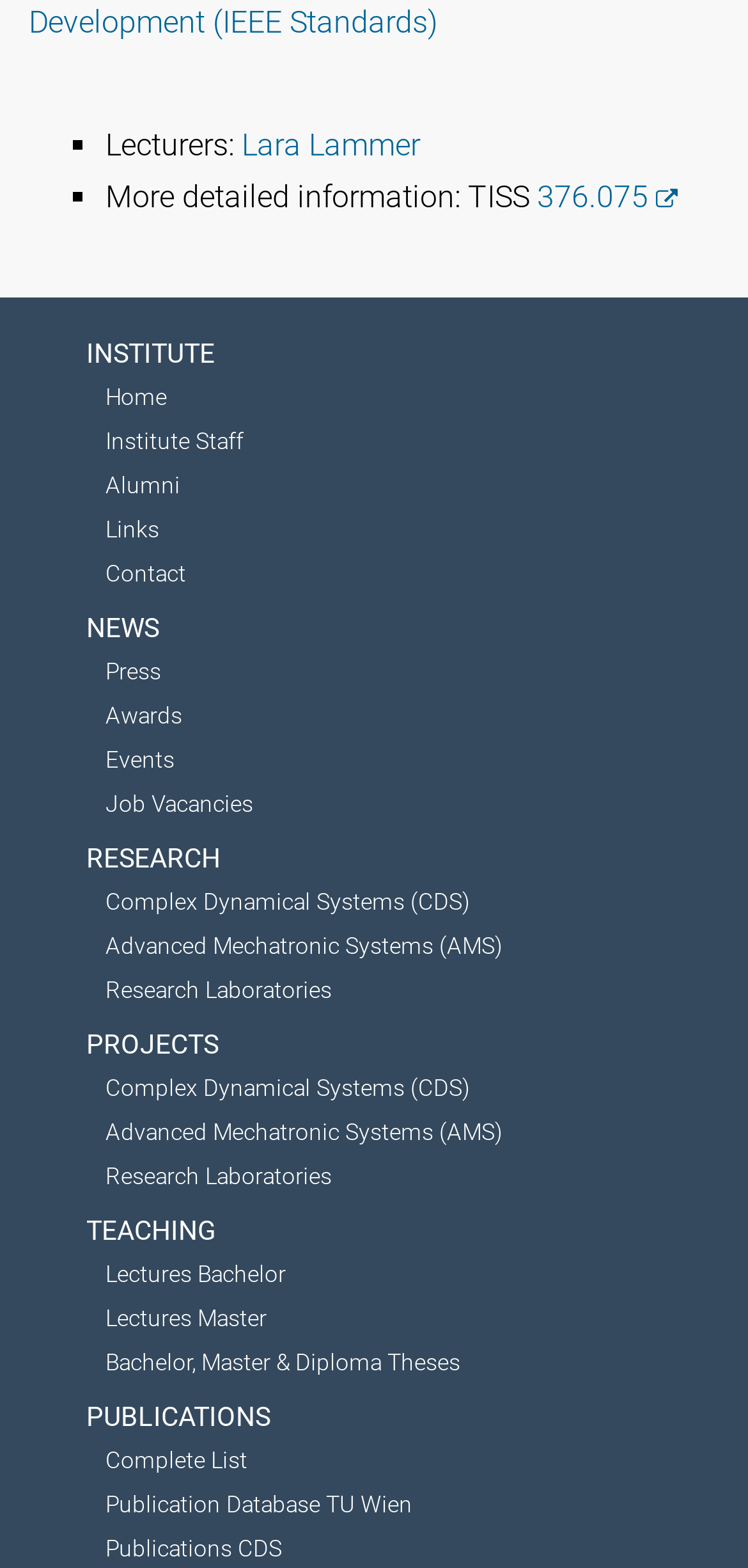Please reply with a single word or brief phrase to the question: 
How many main categories are there?

5